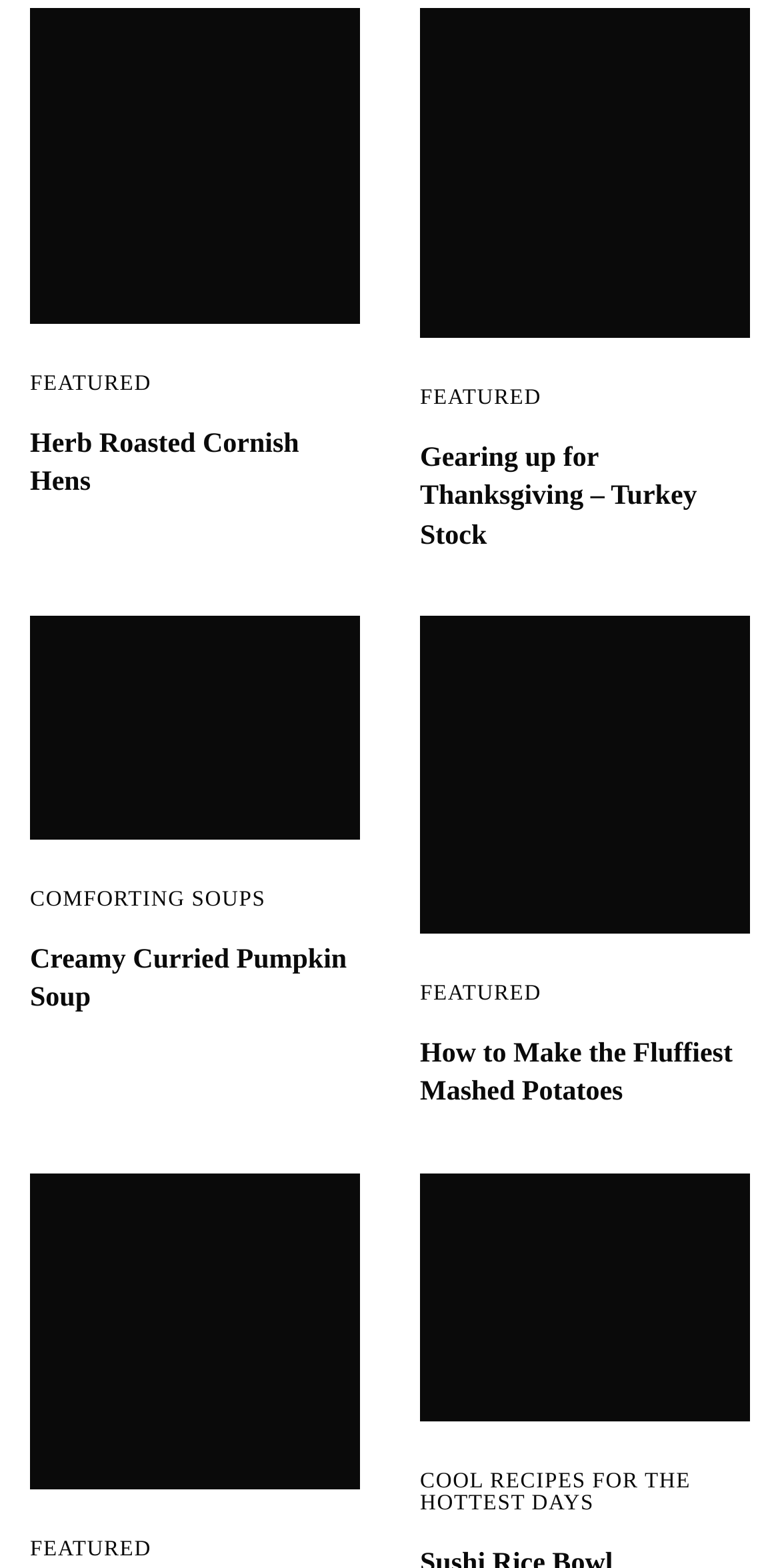Using the given element description, provide the bounding box coordinates (top-left x, top-left y, bottom-right x, bottom-right y) for the corresponding UI element in the screenshot: Comforting Soups

[0.038, 0.566, 0.341, 0.581]